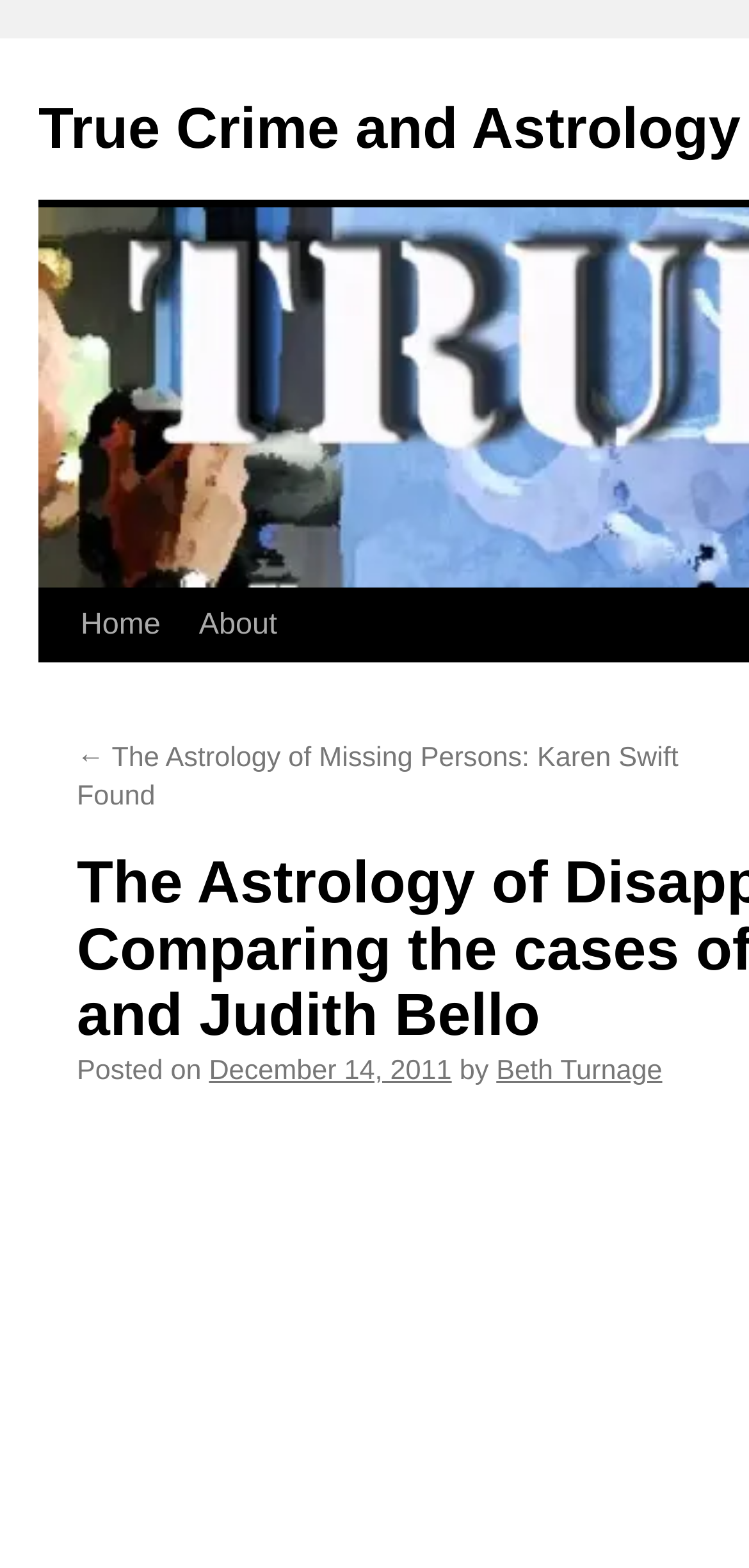Identify and extract the main heading from the webpage.

The Astrology of Disappearances: Comparing the cases of Stacey Peterson and Judith Bello